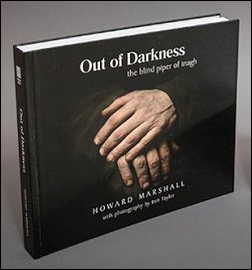Explain the image in a detailed and thorough manner.

The image features the cover of the book "Out of Darkness: The Blind Piper of Inagh," authored by Howard Marshall, with photography by Ben Taylor. The striking cover showcases a pair of hands placed together, symbolizing connection and the rich cultural heritage intertwined with the story of Garrett Barry, a renowned piper from West Clare. The book delves into Barry's life, reflecting on themes of memory, folklore, and the impact of music in shaping identity. The elegant design complements the profound narrative it promises, making it a significant addition to the exploration of Irish piping and cultural history.